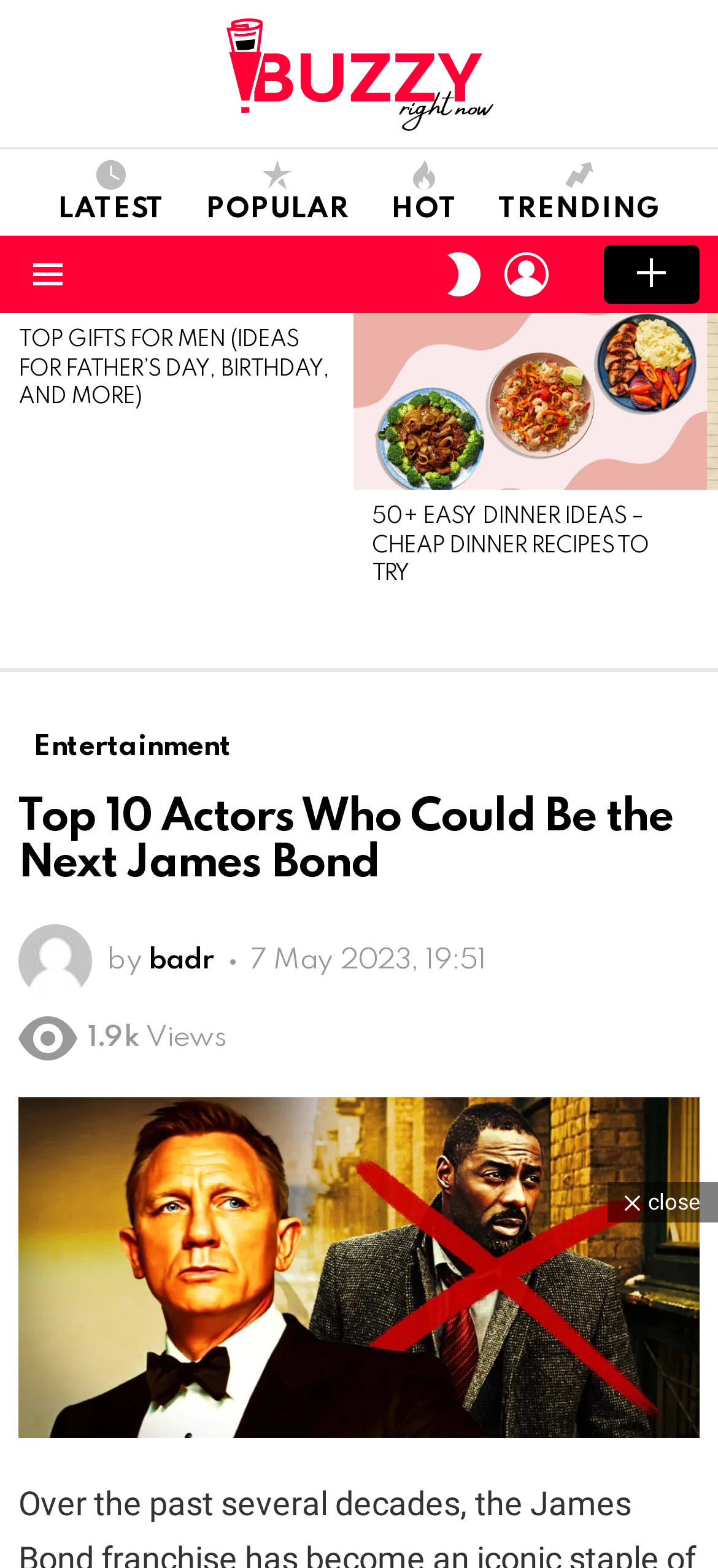Use a single word or phrase to answer the following:
What is the category of the article 'TOP GIFTS FOR MEN (IDEAS FOR FATHER’S DAY, BIRTHDAY, AND MORE)'?

LATEST STORIES